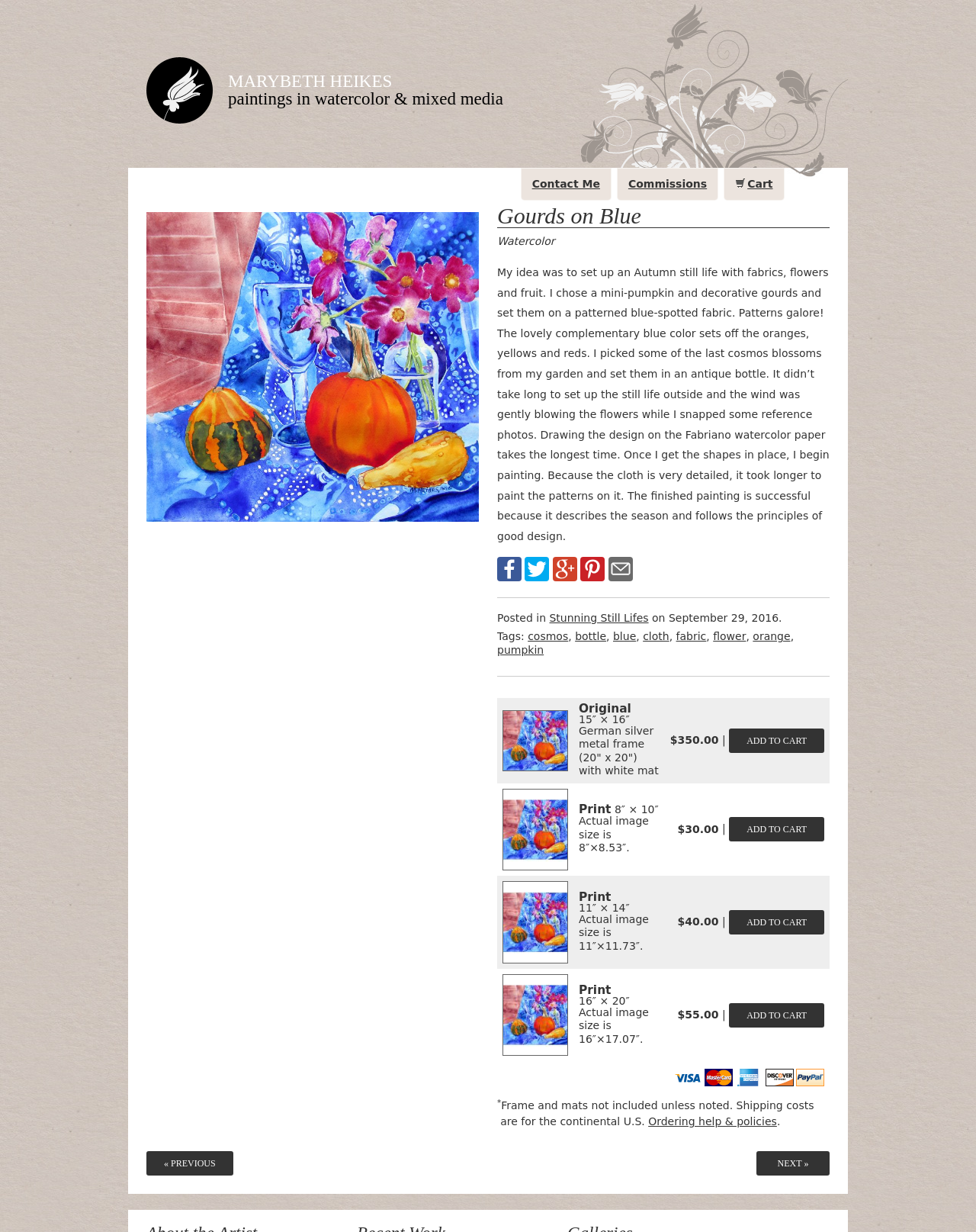Can you determine the bounding box coordinates of the area that needs to be clicked to fulfill the following instruction: "Add to Cart"?

[0.747, 0.591, 0.845, 0.611]